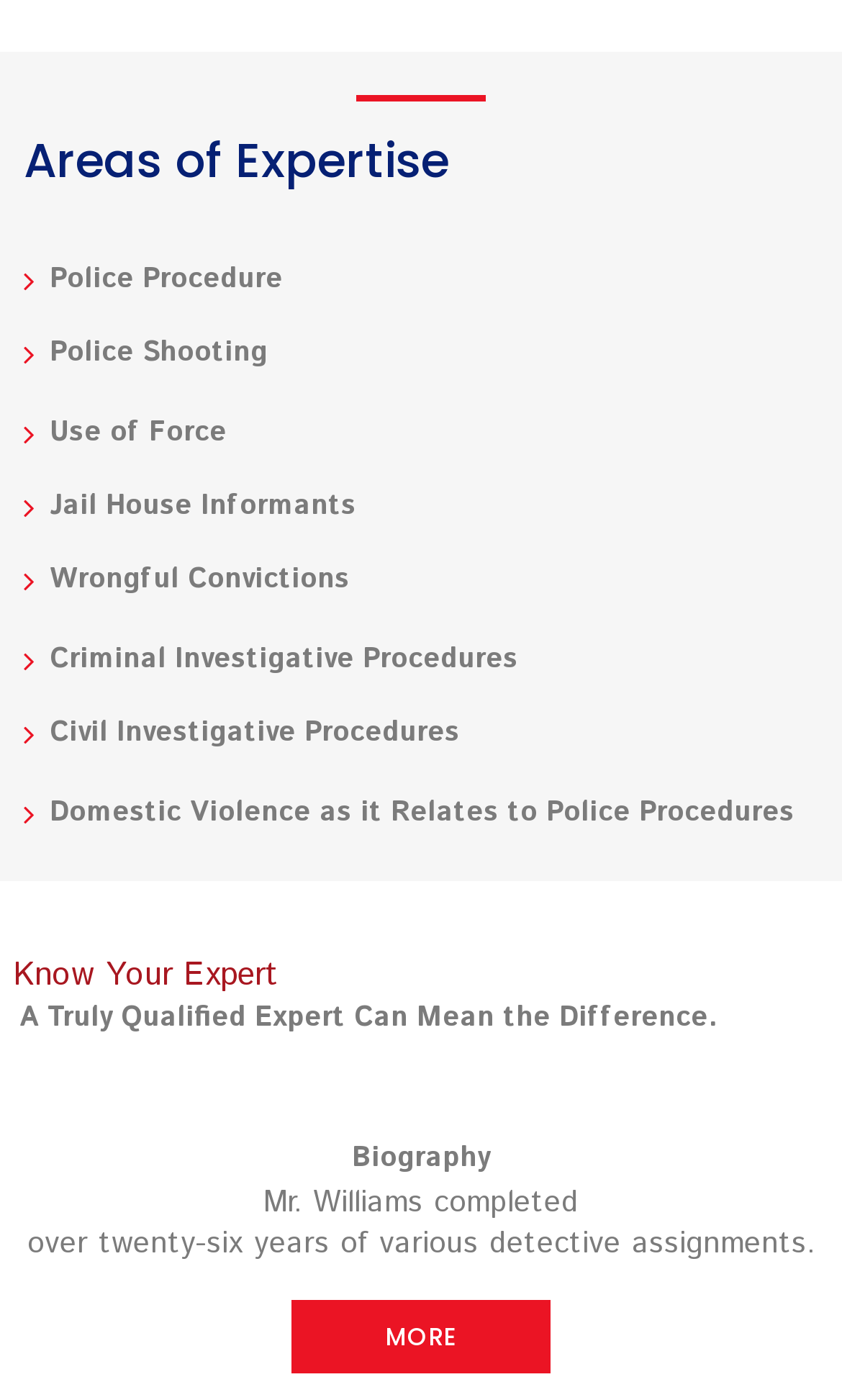With reference to the screenshot, provide a detailed response to the question below:
What is the purpose of the 'MORE' link?

The purpose of the 'MORE' link is to allow users to learn more about the expert's biography, which is indicated by the link's position below the expert's biography.